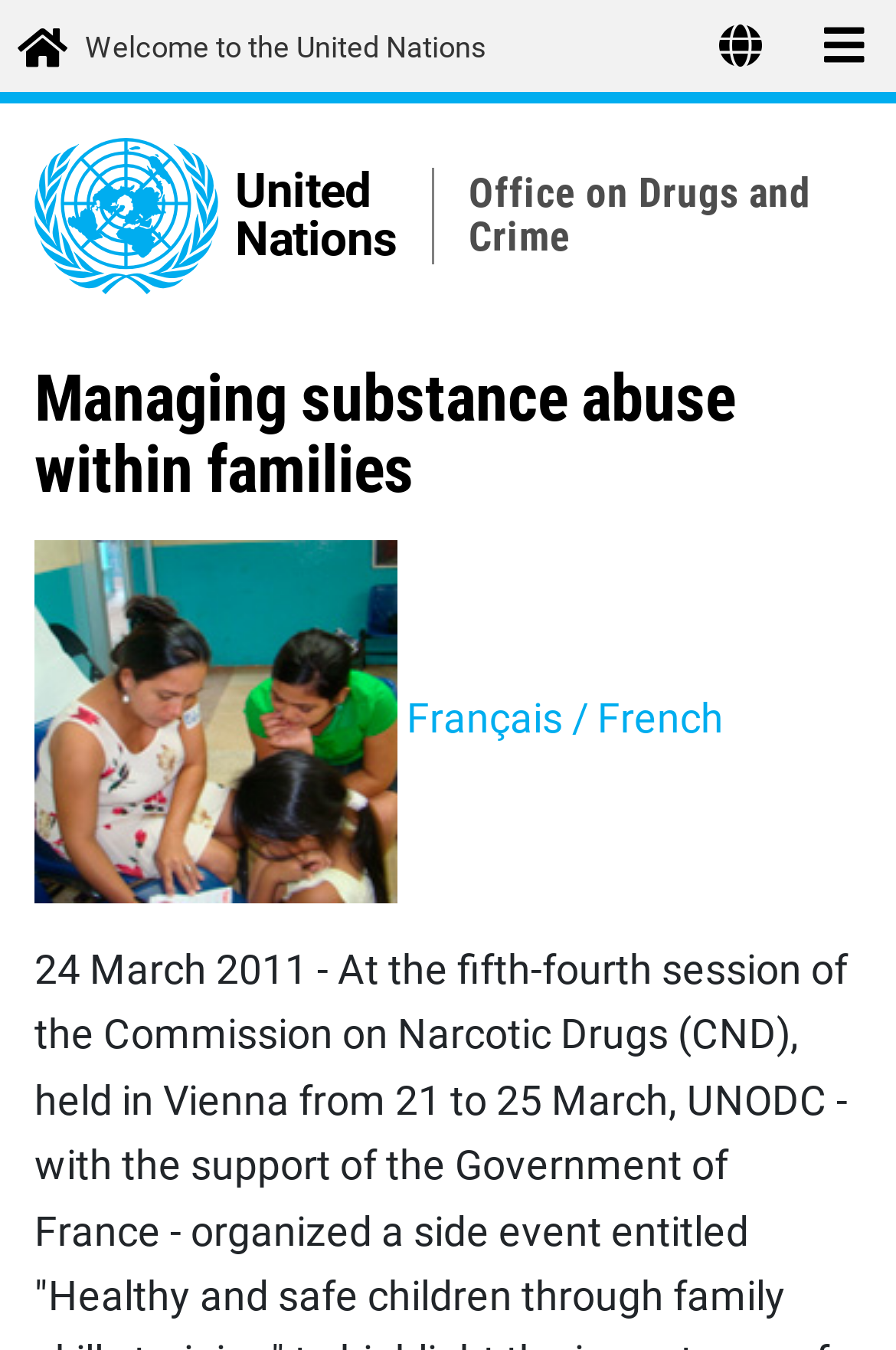How many navigation options are available on the top-right corner of the webpage?
Please provide a single word or phrase in response based on the screenshot.

Two